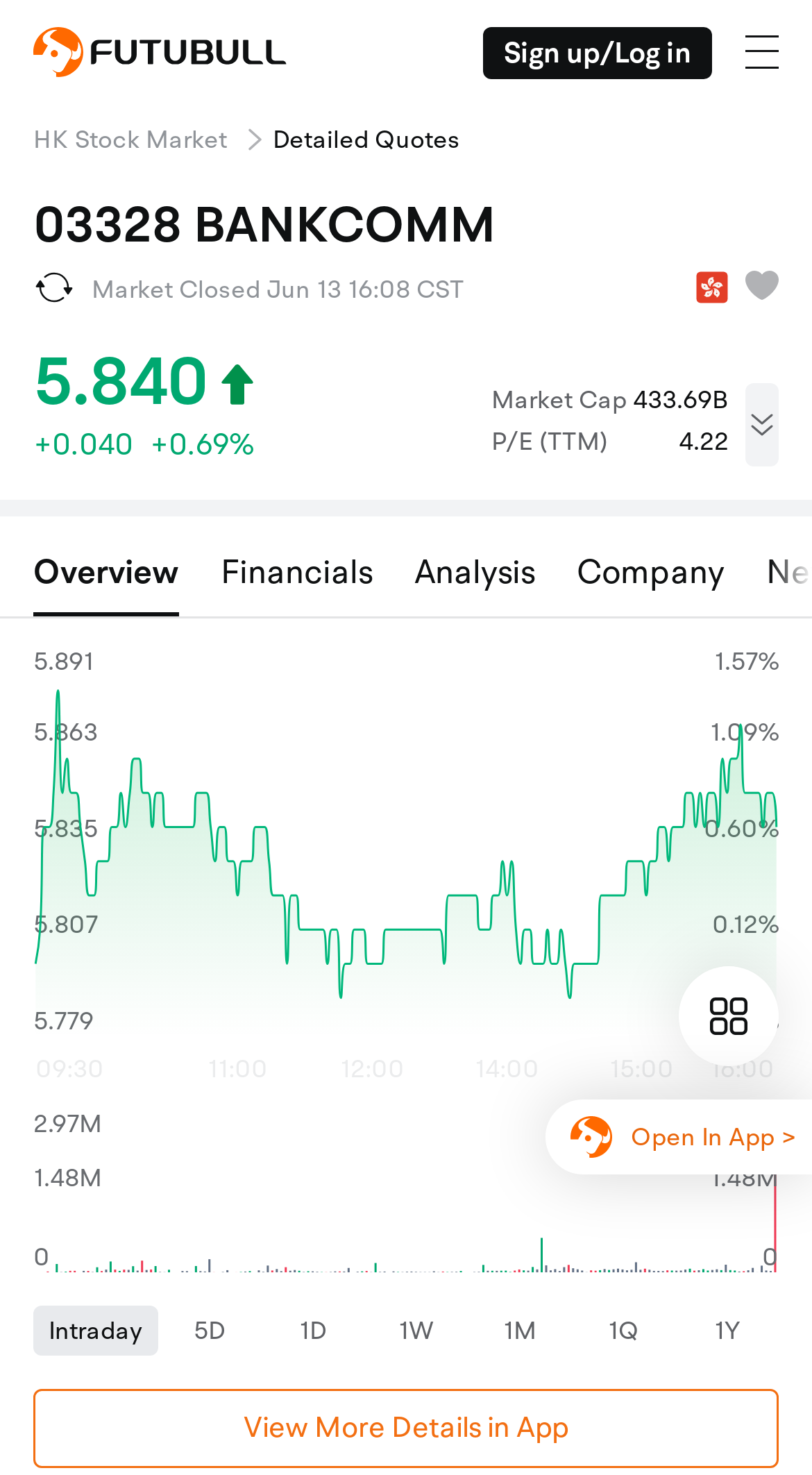Refer to the image and offer a detailed explanation in response to the question: What is the lot size of BANKCOMM?

The lot size of BANKCOMM can be found in the section that displays the stock information, where it is listed as '1000' under the 'Lot Size' category.